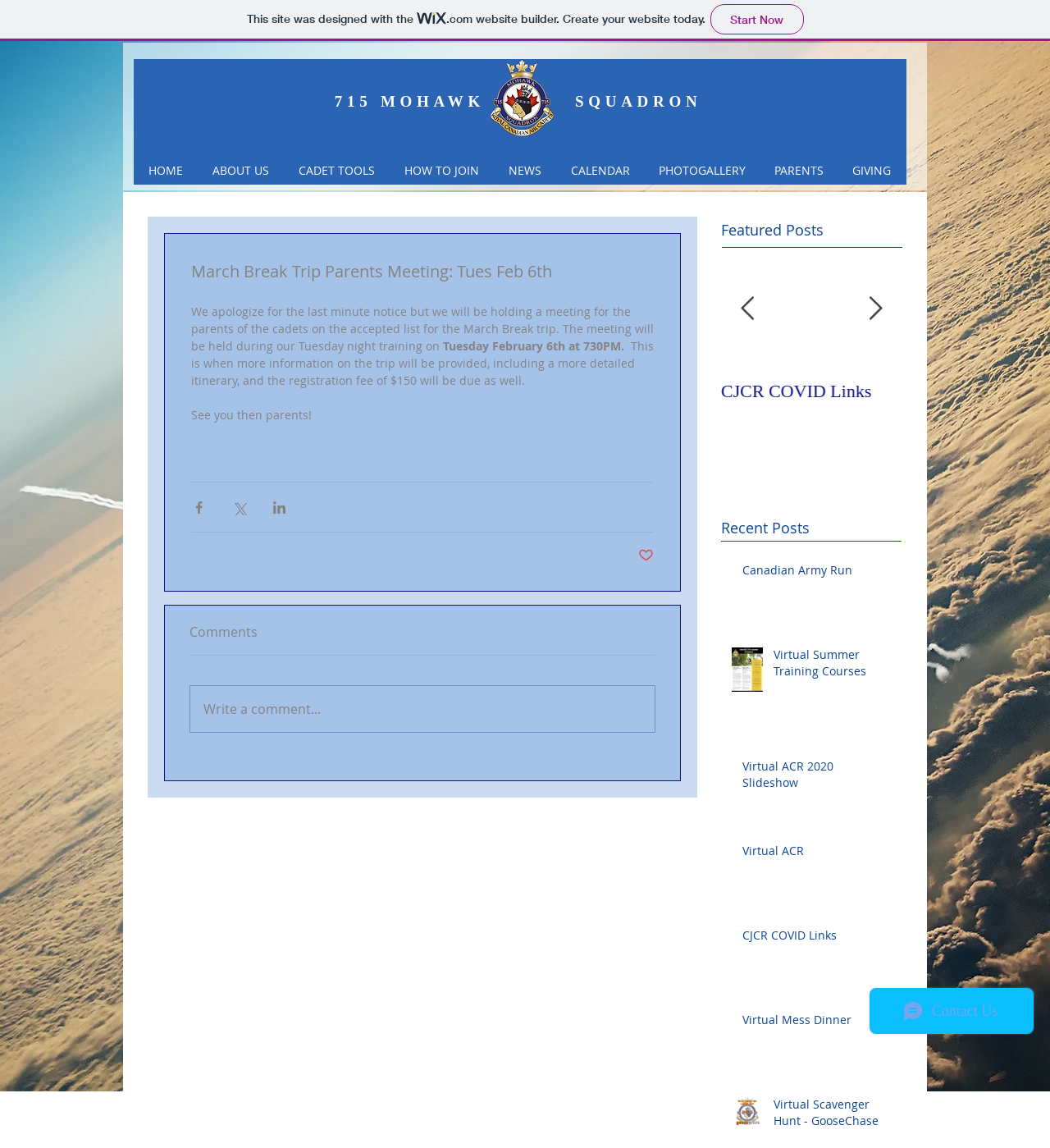What is the type of the image with ID 613?
Answer with a single word or short phrase according to what you see in the image.

Facebook